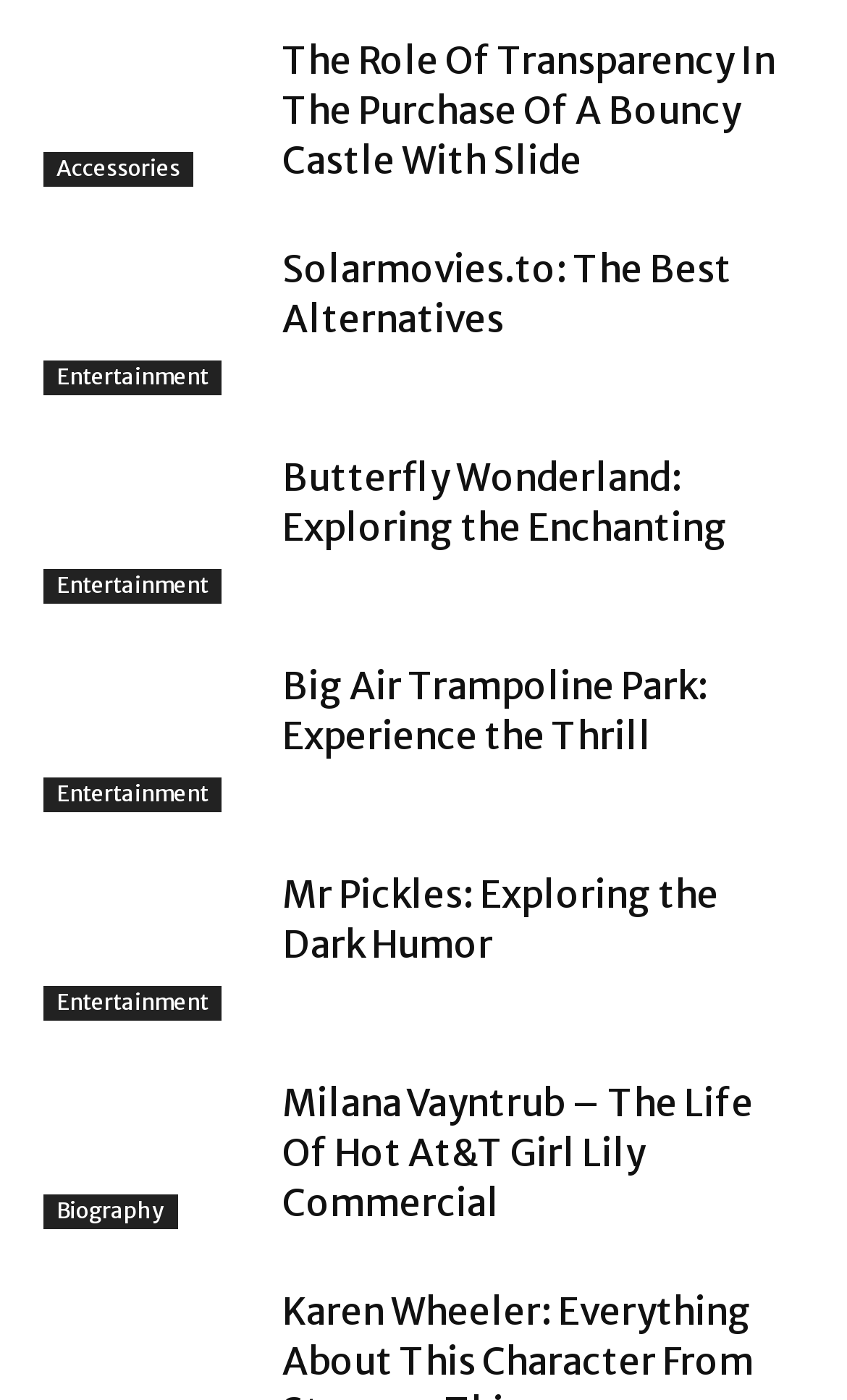Respond to the following query with just one word or a short phrase: 
What is the name of the website mentioned in the second link?

solarmovies.to